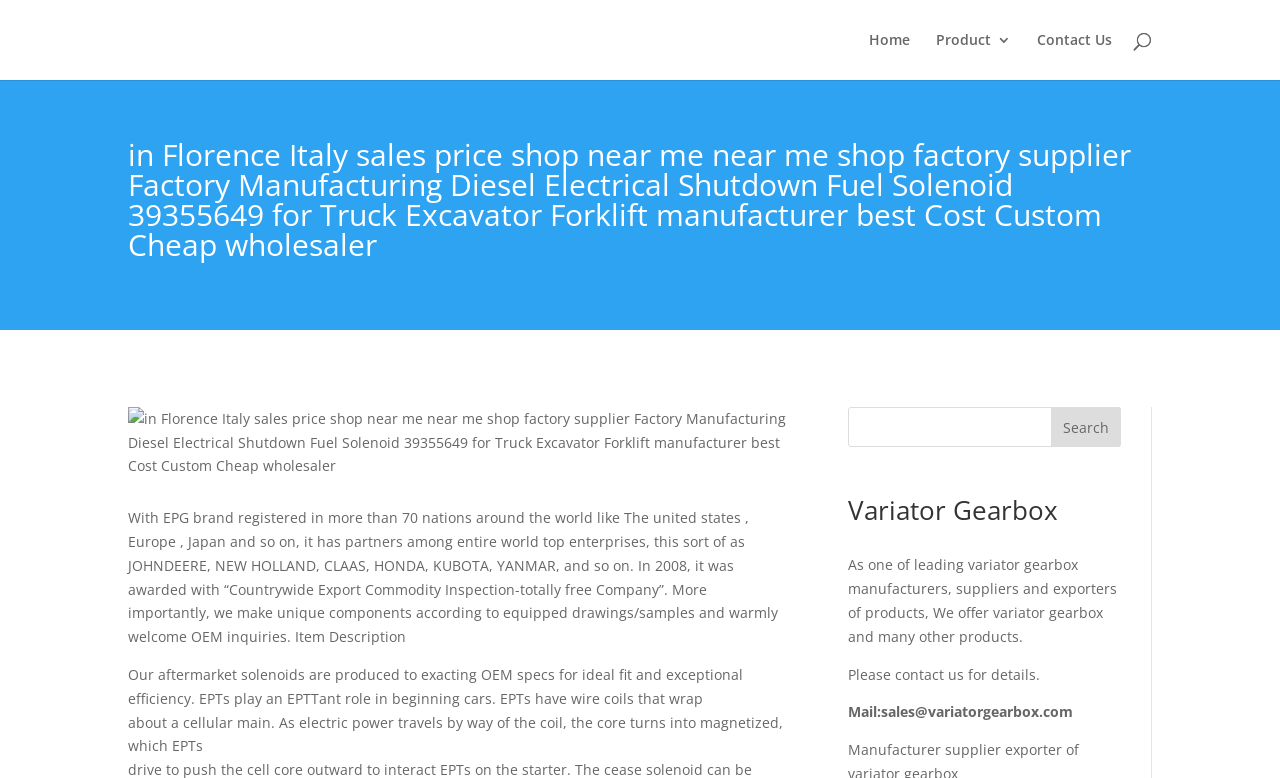Offer an extensive depiction of the webpage and its key elements.

This webpage appears to be a product page for a variator gearbox manufacturer. At the top, there are three links: "Home", "Product 3", and "Contact Us", aligned horizontally. Below these links, there is a search bar that spans almost the entire width of the page.

The main content of the page is divided into two sections. On the left, there is a heading that matches the title of the page, followed by an image and three blocks of text. The text describes the company's brand, its partners, and its capabilities in manufacturing custom components. The text also explains the importance of solenoids in starting cars and how they work.

On the right, there is a search box with a button labeled "Search". Below this search box, there is a heading "Variator Gearbox" followed by two blocks of text. The text introduces the company as a leading manufacturer and supplier of variator gearboxes and invites visitors to contact them for more details. The contact information includes an email address.

Overall, the page has a simple layout with a focus on providing information about the company and its products.